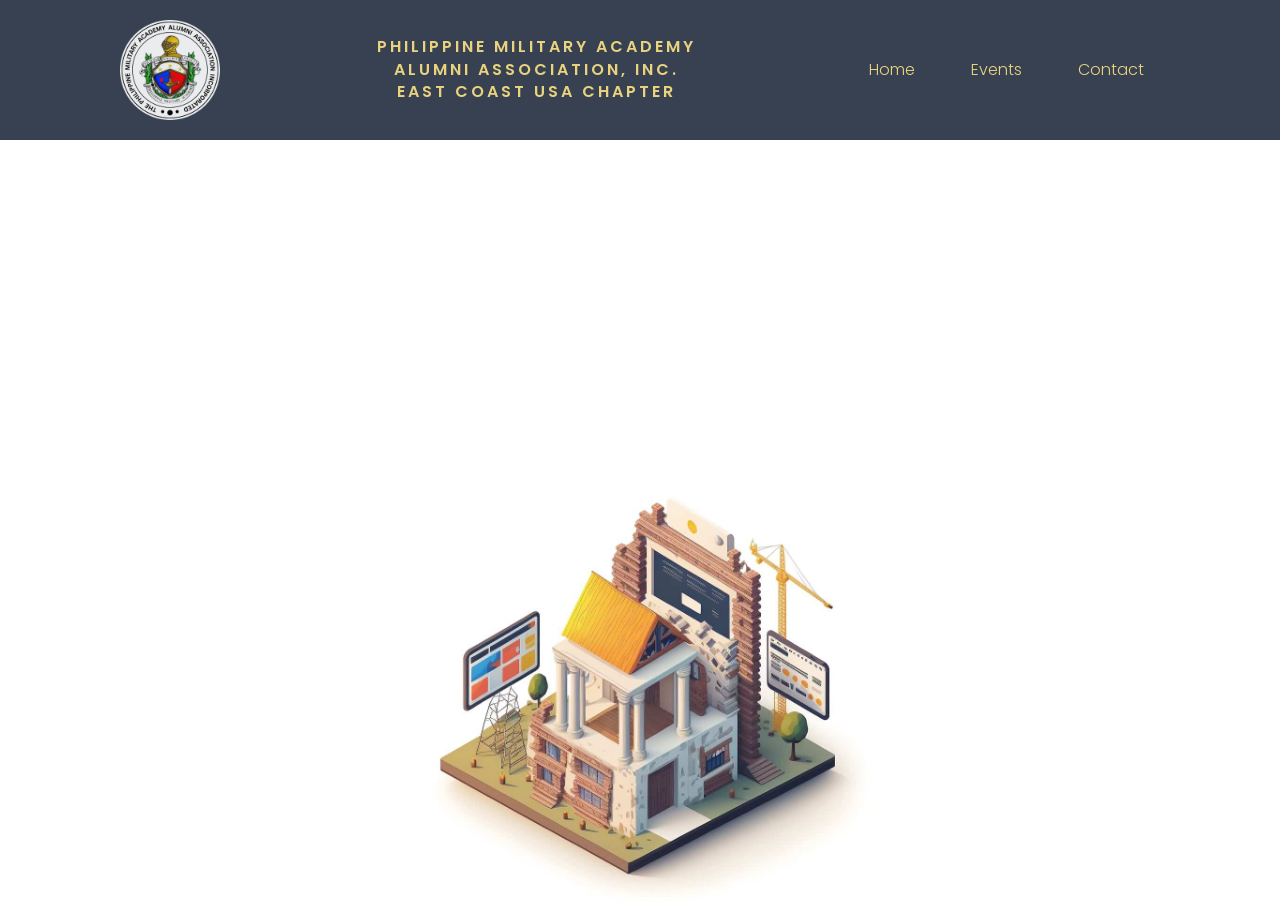What is the position of the 'Events' link?
Look at the image and answer the question using a single word or phrase.

Middle right